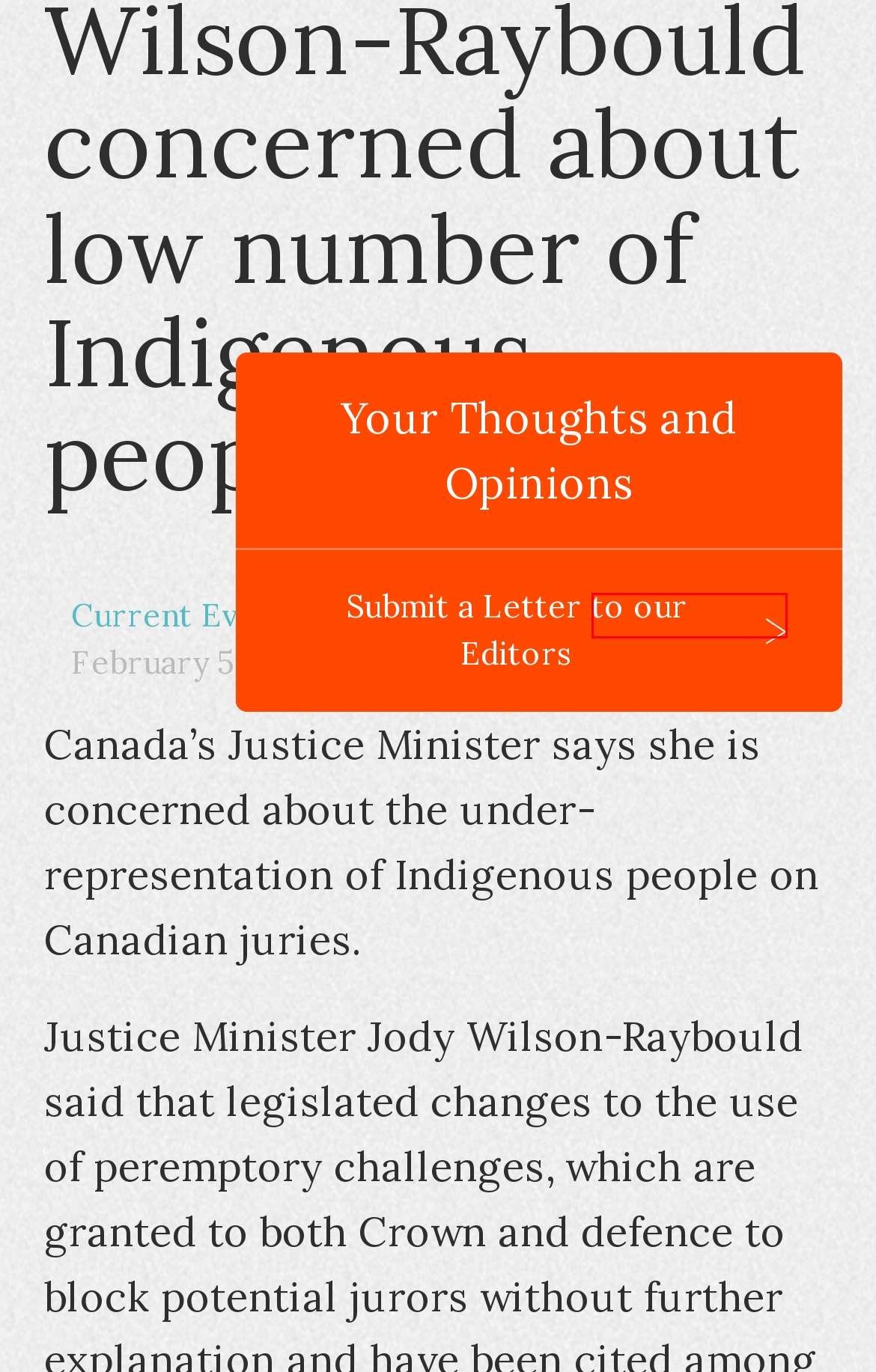You are given a screenshot depicting a webpage with a red bounding box around a UI element. Select the description that best corresponds to the new webpage after clicking the selected element. Here are the choices:
A. Current Events | Subjects | CFEE Classroom Edition
B. Videos | CFEE Classroom Edition
C. Social Studies | Subjects | CFEE Classroom Edition
D. Careers | Subjects | CFEE Classroom Edition
E. Quizzes | CFEE Classroom Edition
F. Money | Subjects | CFEE Classroom Edition
G. In the News | CFEE Classroom Edition
H. Research & Findings | CFEE Classroom Edition

G